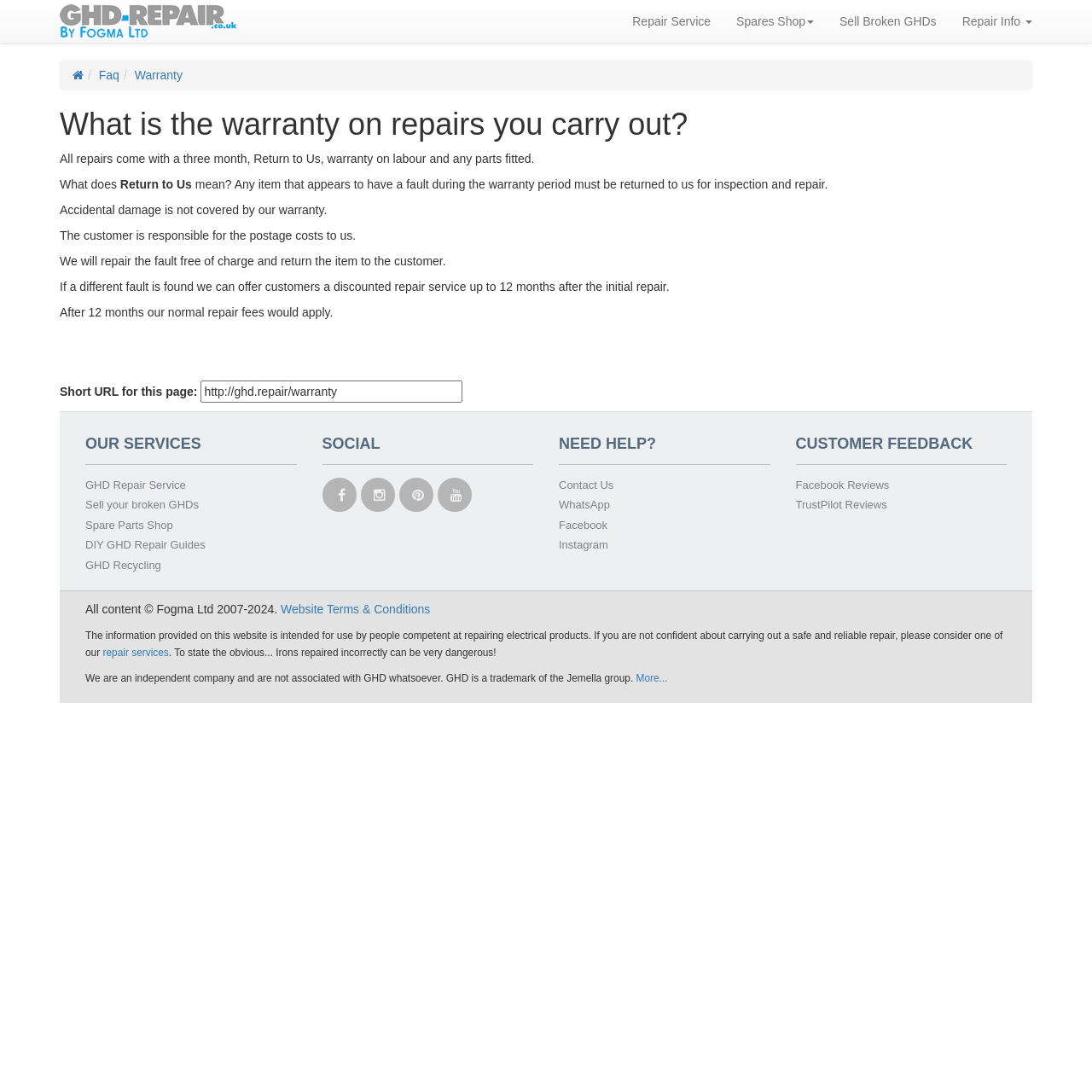Identify and provide the title of the webpage.

What is the warranty on repairs you carry out?